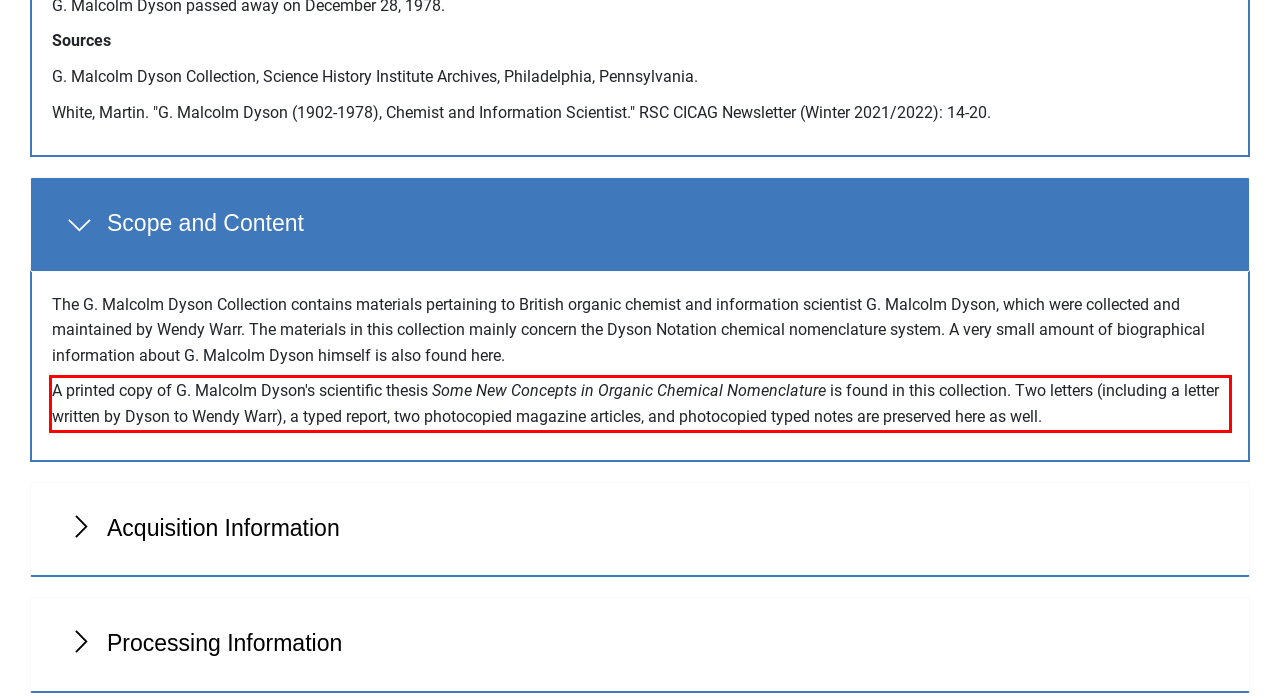Please examine the screenshot of the webpage and read the text present within the red rectangle bounding box.

A printed copy of G. Malcolm Dyson's scientific thesis Some New Concepts in Organic Chemical Nomenclature is found in this collection. Two letters (including a letter written by Dyson to Wendy Warr), a typed report, two photocopied magazine articles, and photocopied typed notes are preserved here as well.